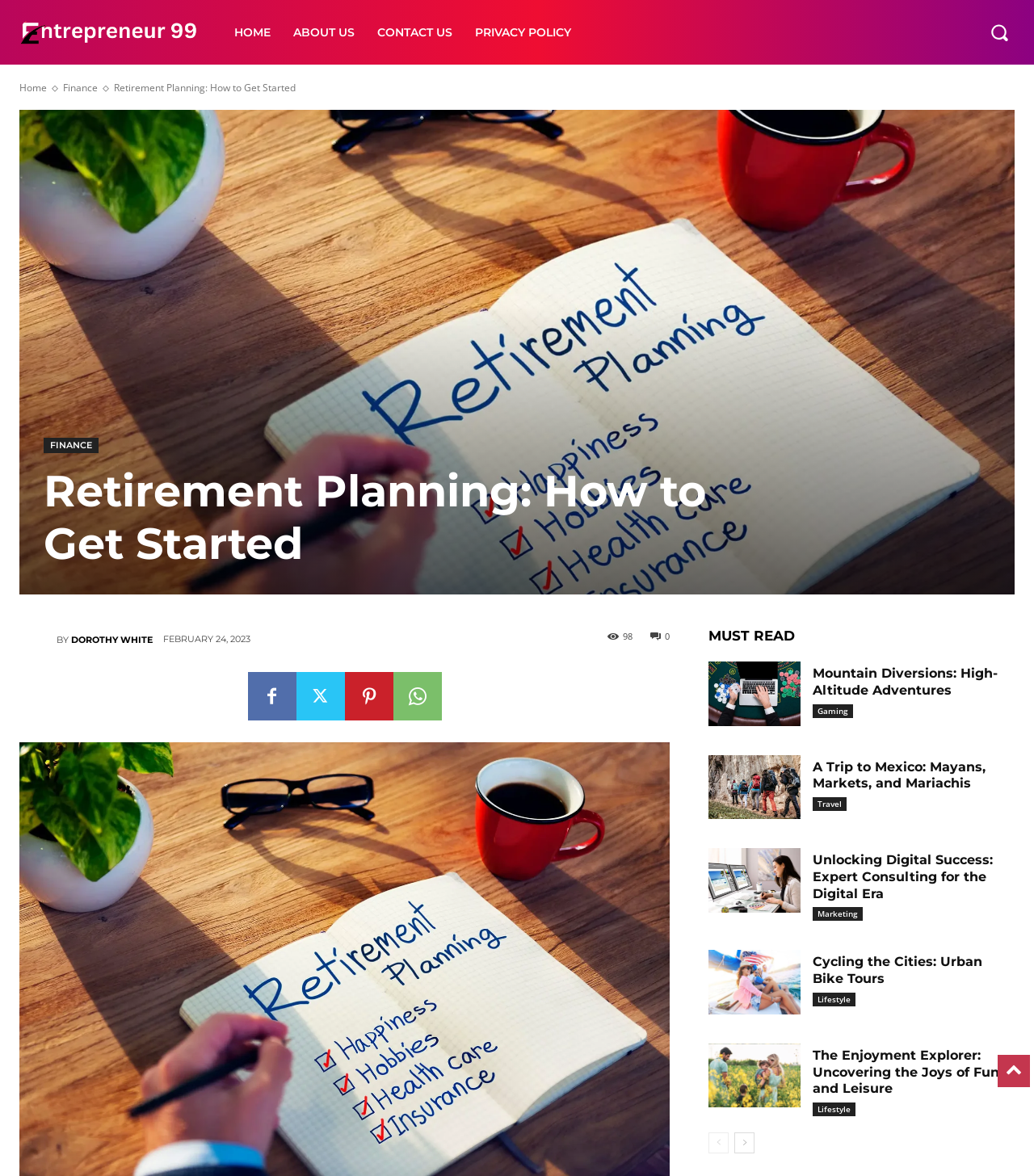Identify the bounding box for the UI element that is described as follows: "Lifestyle".

[0.786, 0.844, 0.827, 0.856]